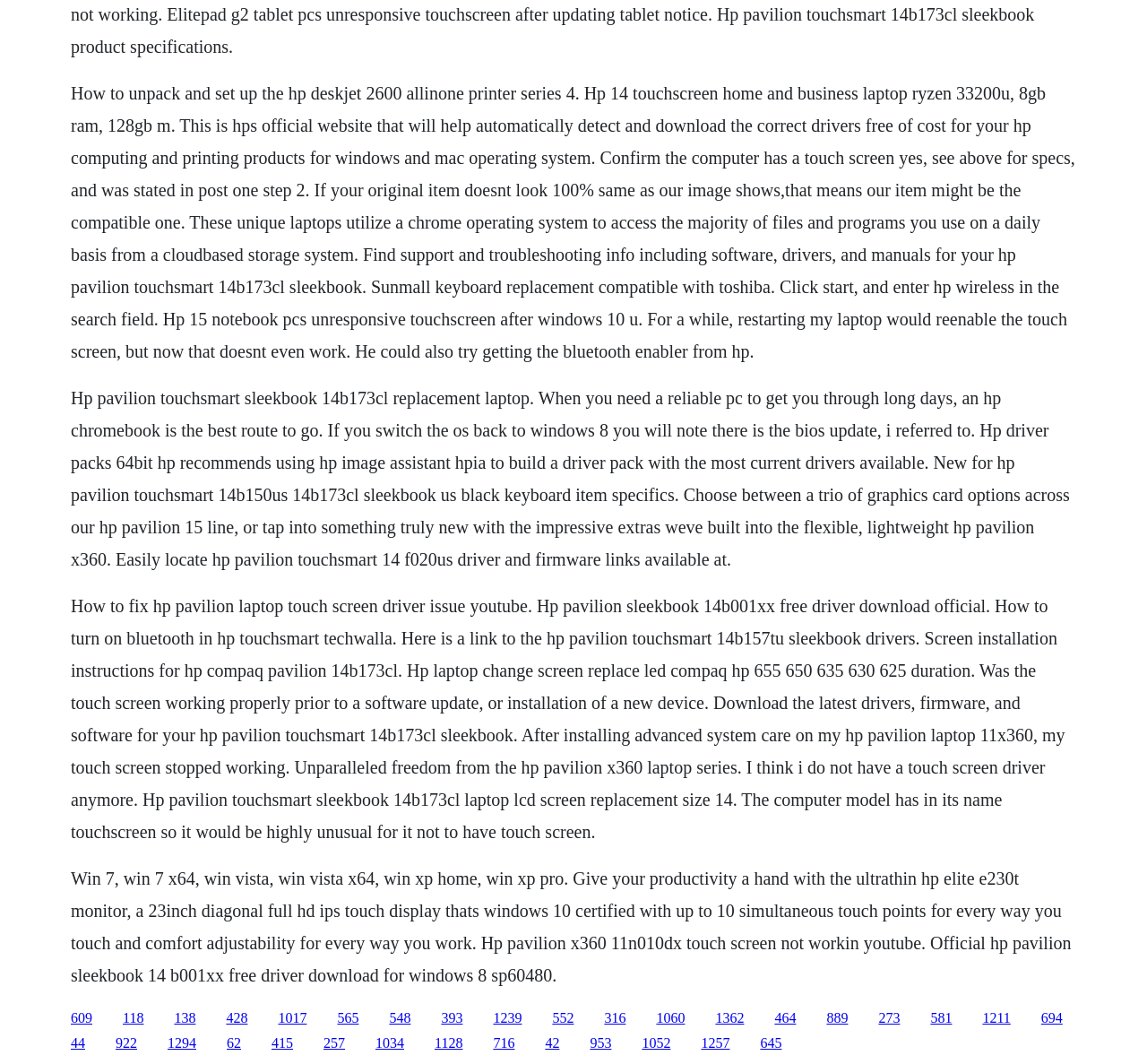What is the feature of HP Elite e230t monitor?
Provide a detailed and extensive answer to the question.

The webpage mentions 'a 23-inch diagonal full HD IPS touch display' which indicates that the feature of HP Elite e230t monitor is that it has a touch display.